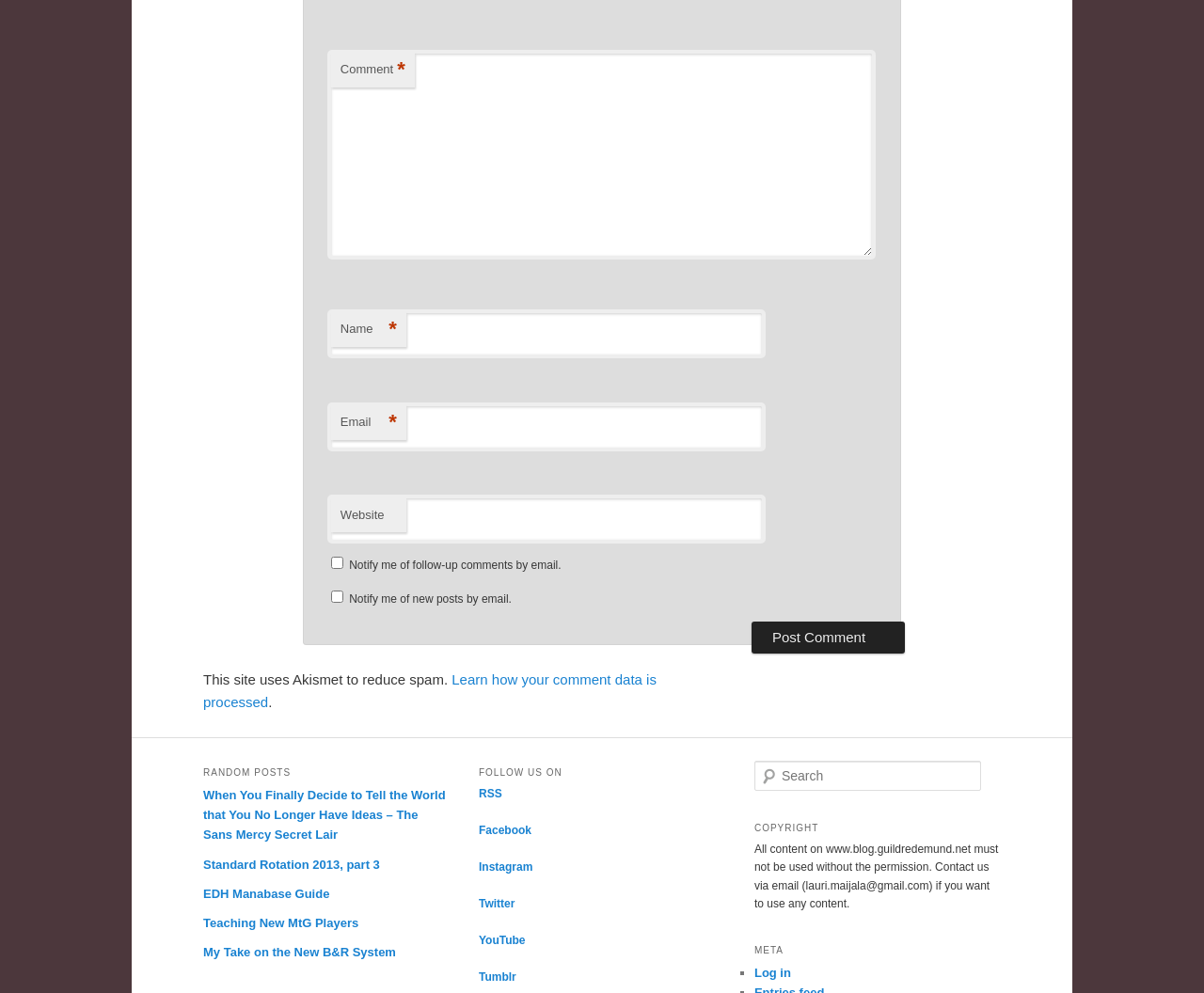Please answer the following question using a single word or phrase: 
What is the copyright policy of the blog?

Content requires permission